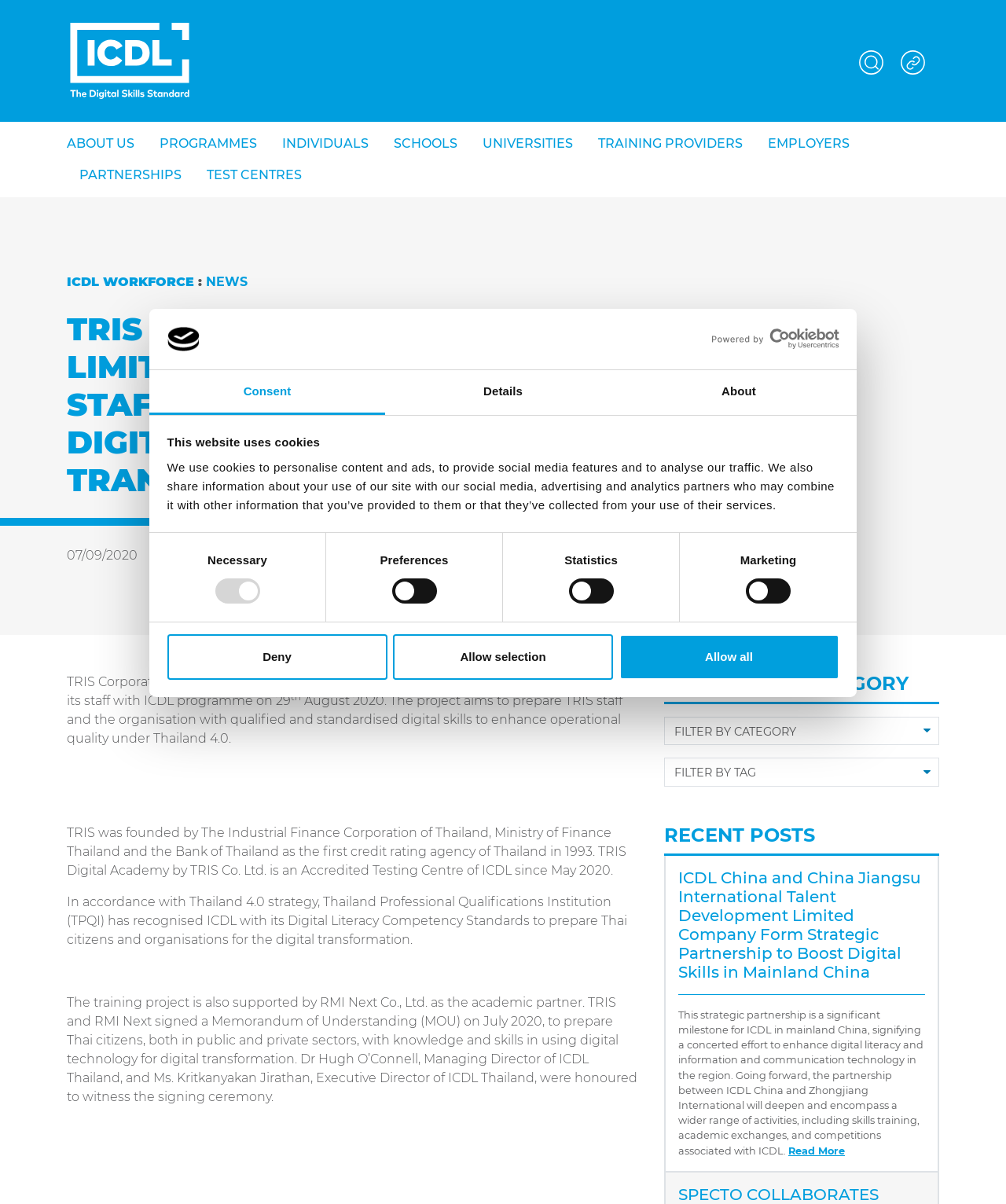Determine the bounding box coordinates for the area that should be clicked to carry out the following instruction: "Click the 'ICDL Global' link".

[0.066, 0.0, 0.191, 0.101]